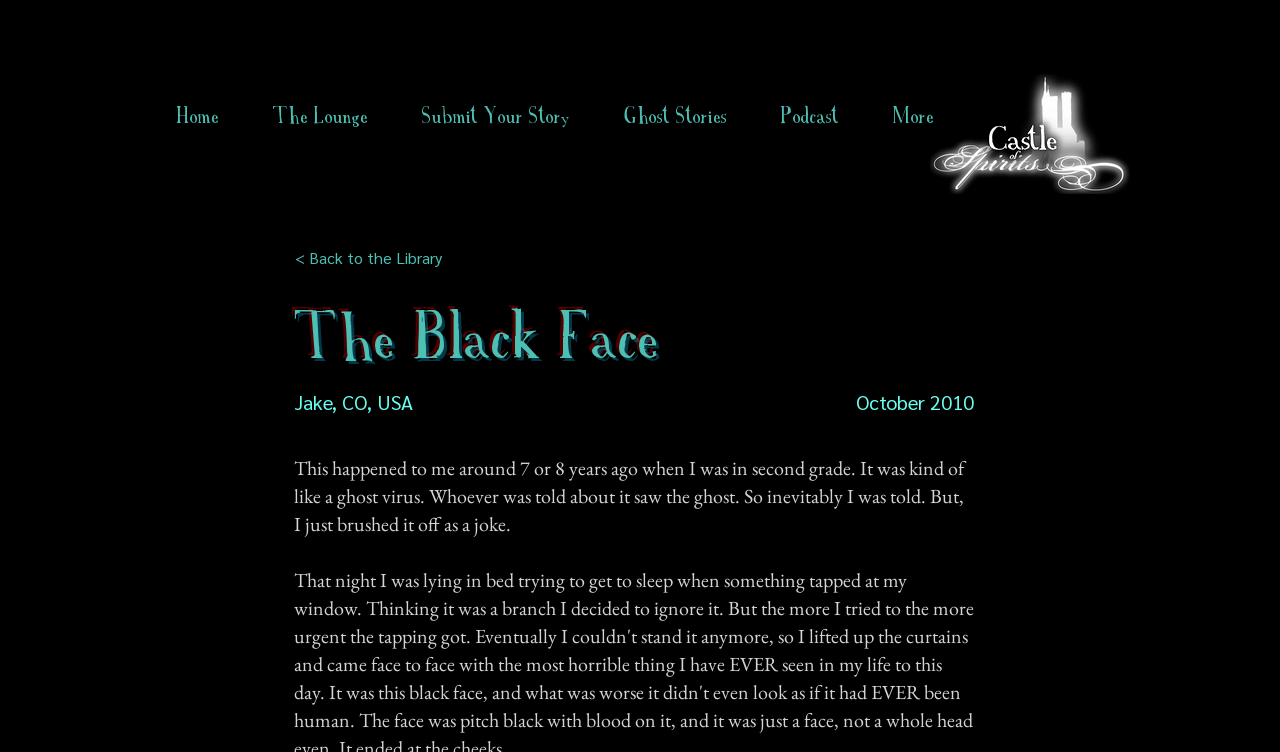Determine the bounding box coordinates of the UI element described by: "The Lounge".

[0.192, 0.121, 0.309, 0.188]